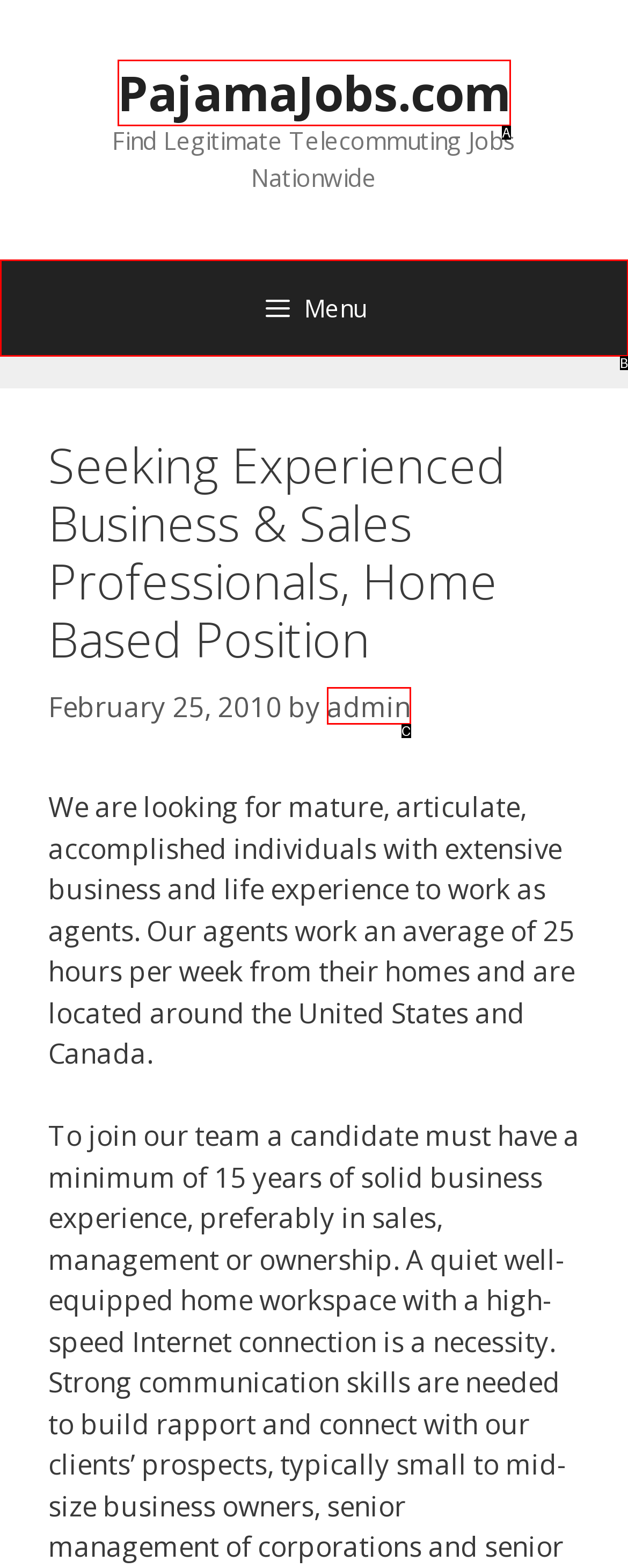Find the HTML element that corresponds to the description: Privacy Policy. Indicate your selection by the letter of the appropriate option.

None